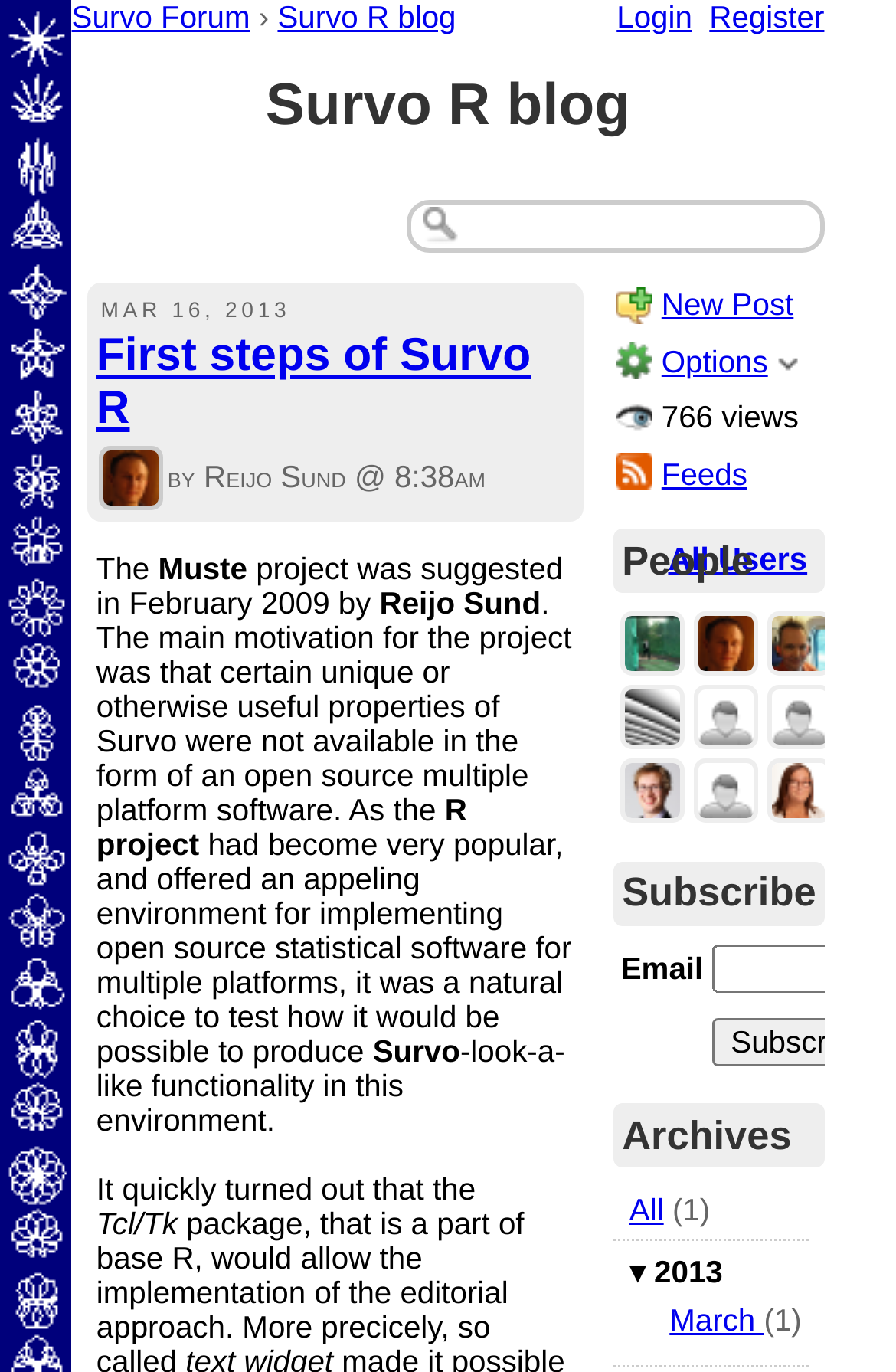What is the purpose of the project mentioned in the post?
Using the screenshot, give a one-word or short phrase answer.

to produce R-like functionality